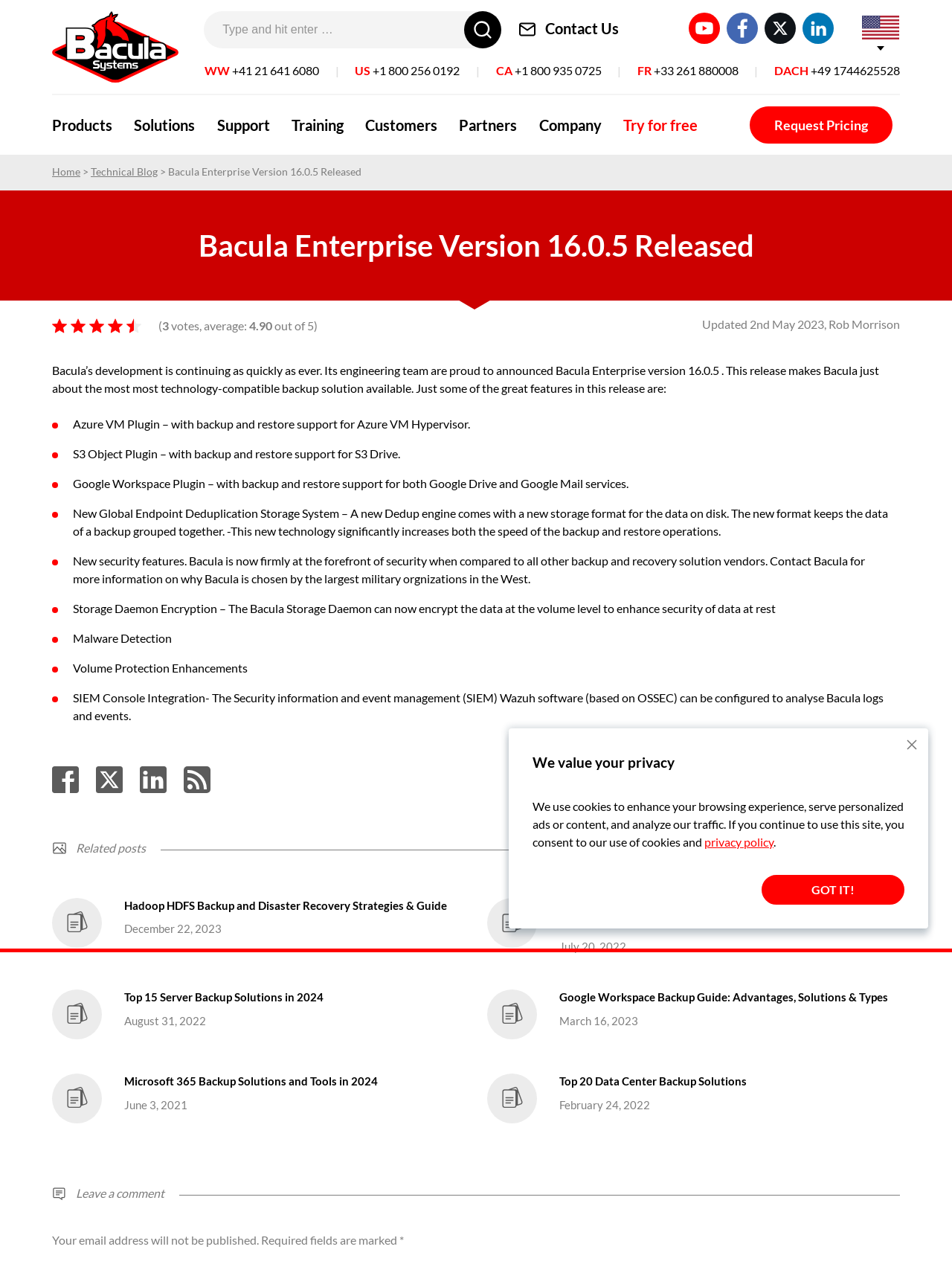Locate the UI element described by DACH +49 1744625528 and provide its bounding box coordinates. Use the format (top-left x, top-left y, bottom-right x, bottom-right y) with all values as floating point numbers between 0 and 1.

[0.813, 0.049, 0.945, 0.063]